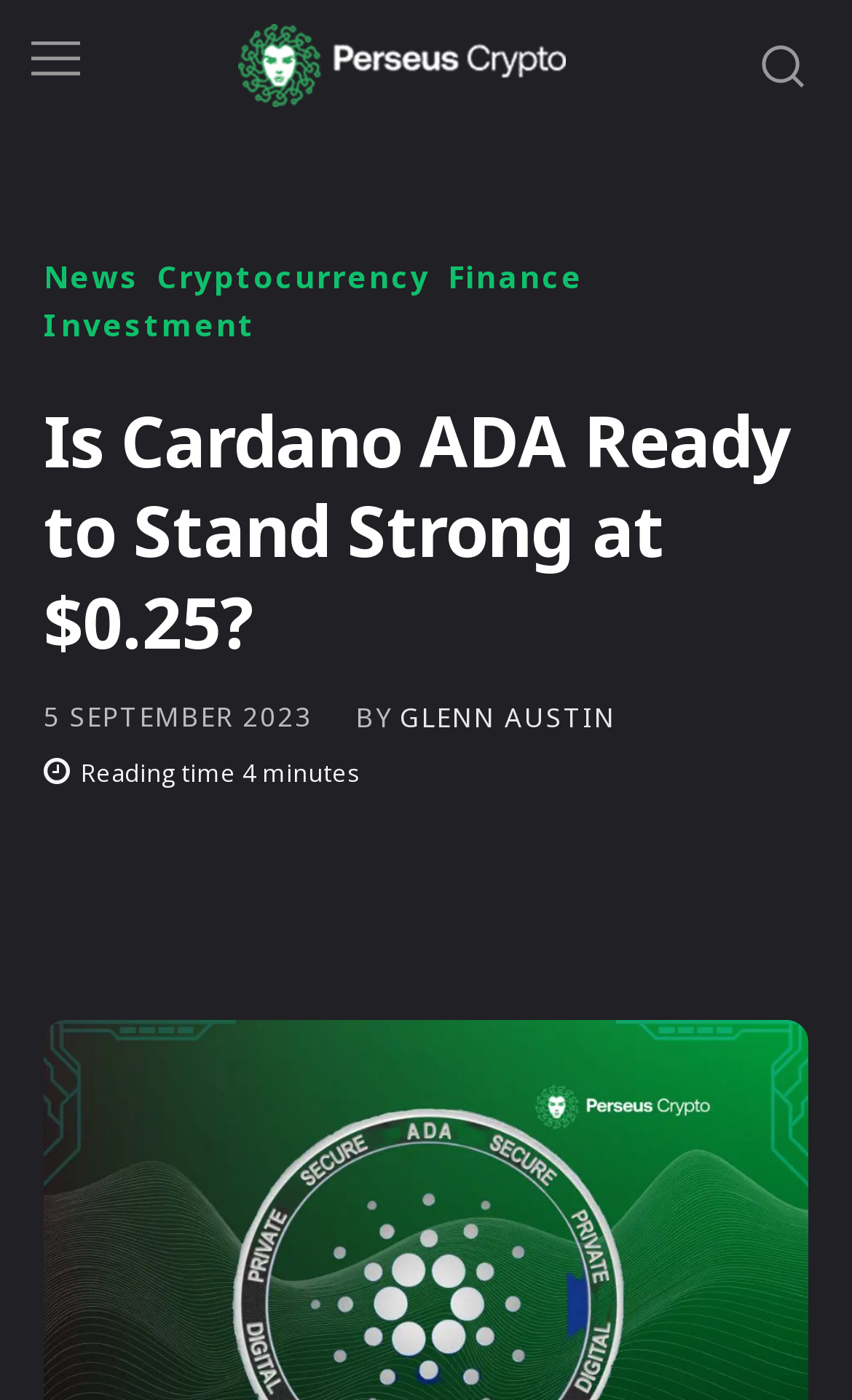Provide the bounding box coordinates of the UI element this sentence describes: "Finance".

[0.526, 0.187, 0.685, 0.208]